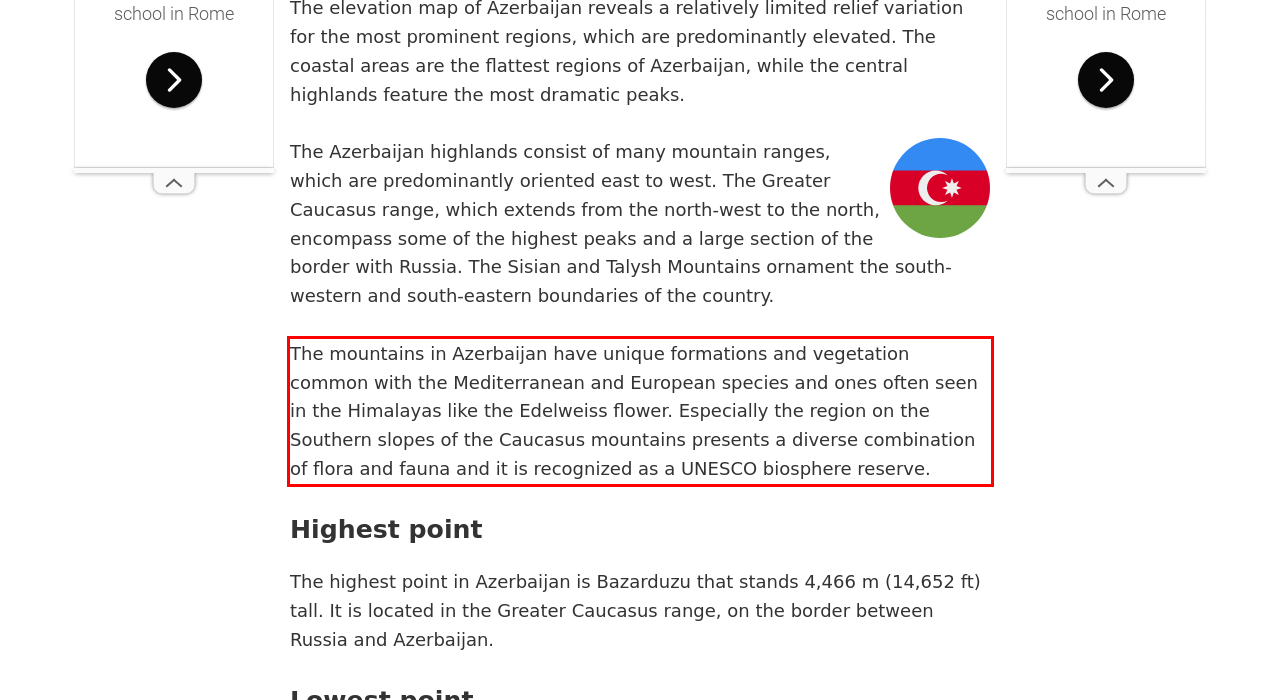Look at the provided screenshot of the webpage and perform OCR on the text within the red bounding box.

The mountains in Azerbaijan have unique formations and vegetation common with the Mediterranean and European species and ones often seen in the Himalayas like the Edelweiss flower. Especially the region on the Southern slopes of the Caucasus mountains presents a diverse combination of flora and fauna and it is recognized as a UNESCO biosphere reserve.